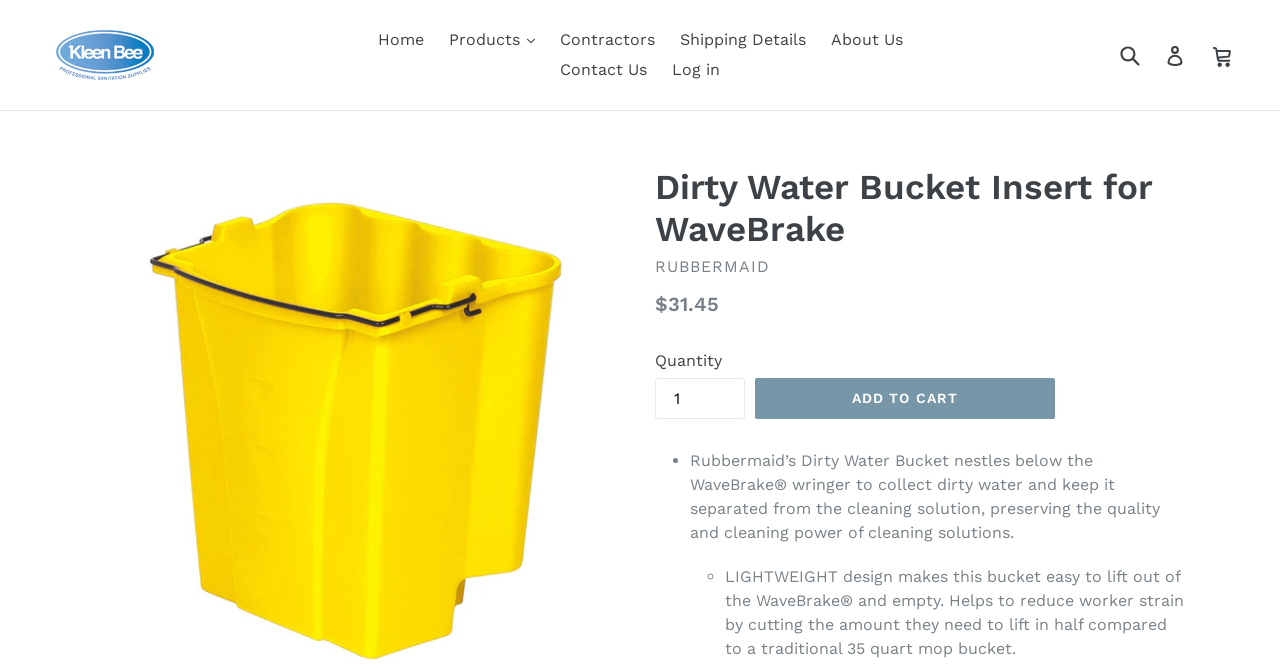Please provide the main heading of the webpage content.

Dirty Water Bucket Insert for WaveBrake